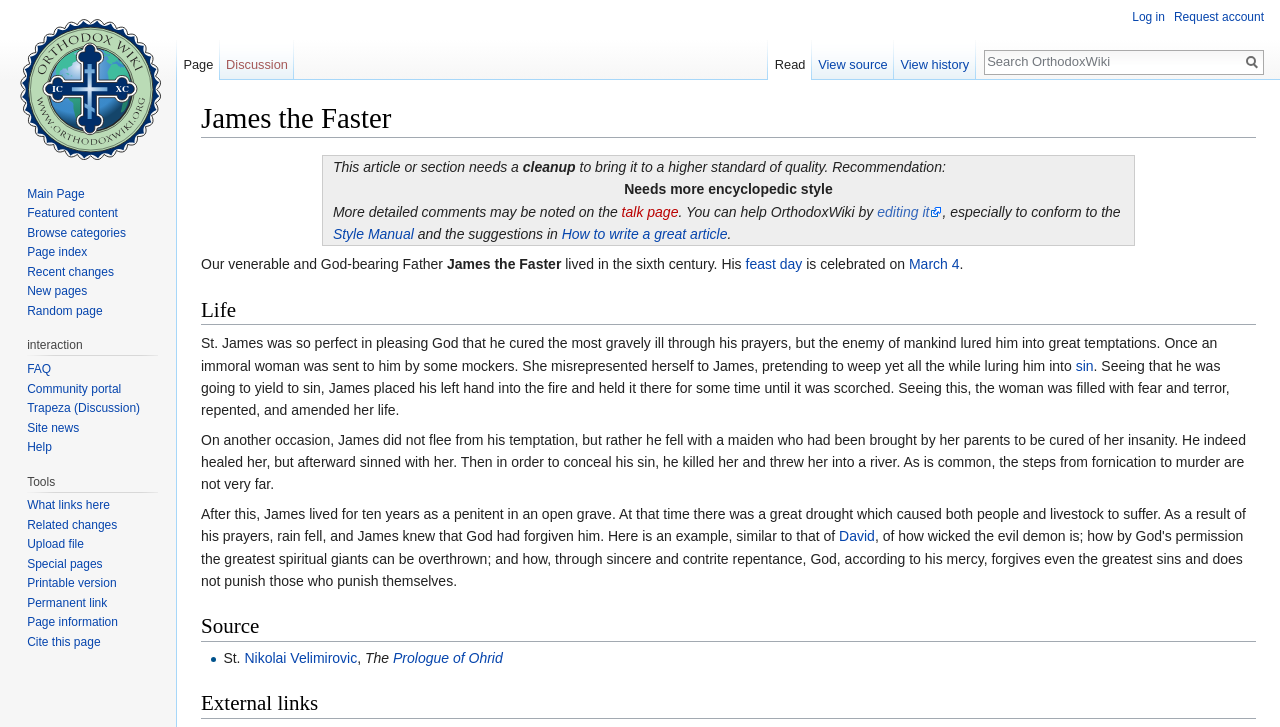Please answer the following question using a single word or phrase: Who is the subject of this article?

James the Faster